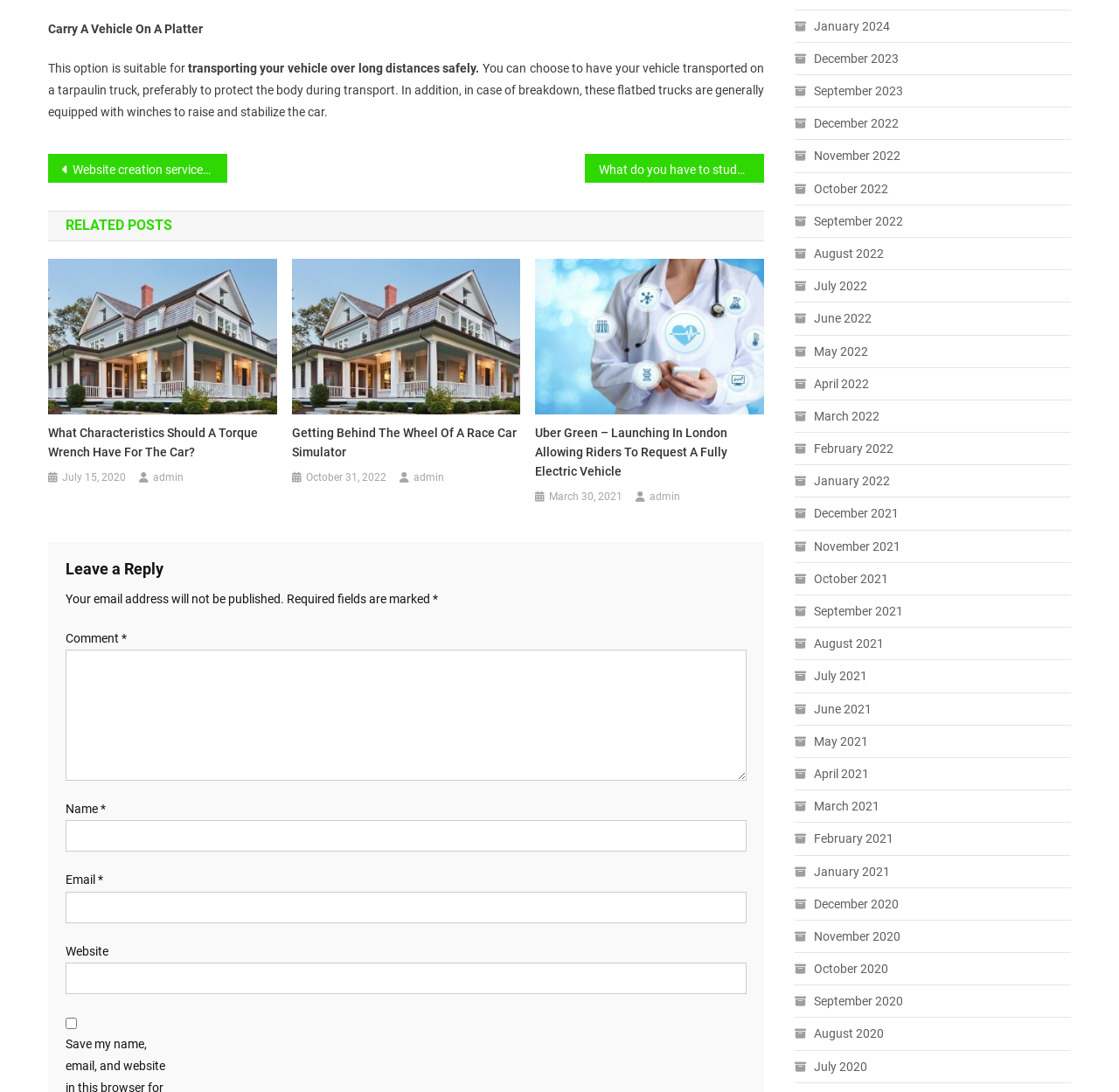How many fields are required in the comment section?
Please analyze the image and answer the question with as much detail as possible.

In the comment section, there are three fields marked with an asterisk (*) which indicates they are required: Comment, Name, and Email.